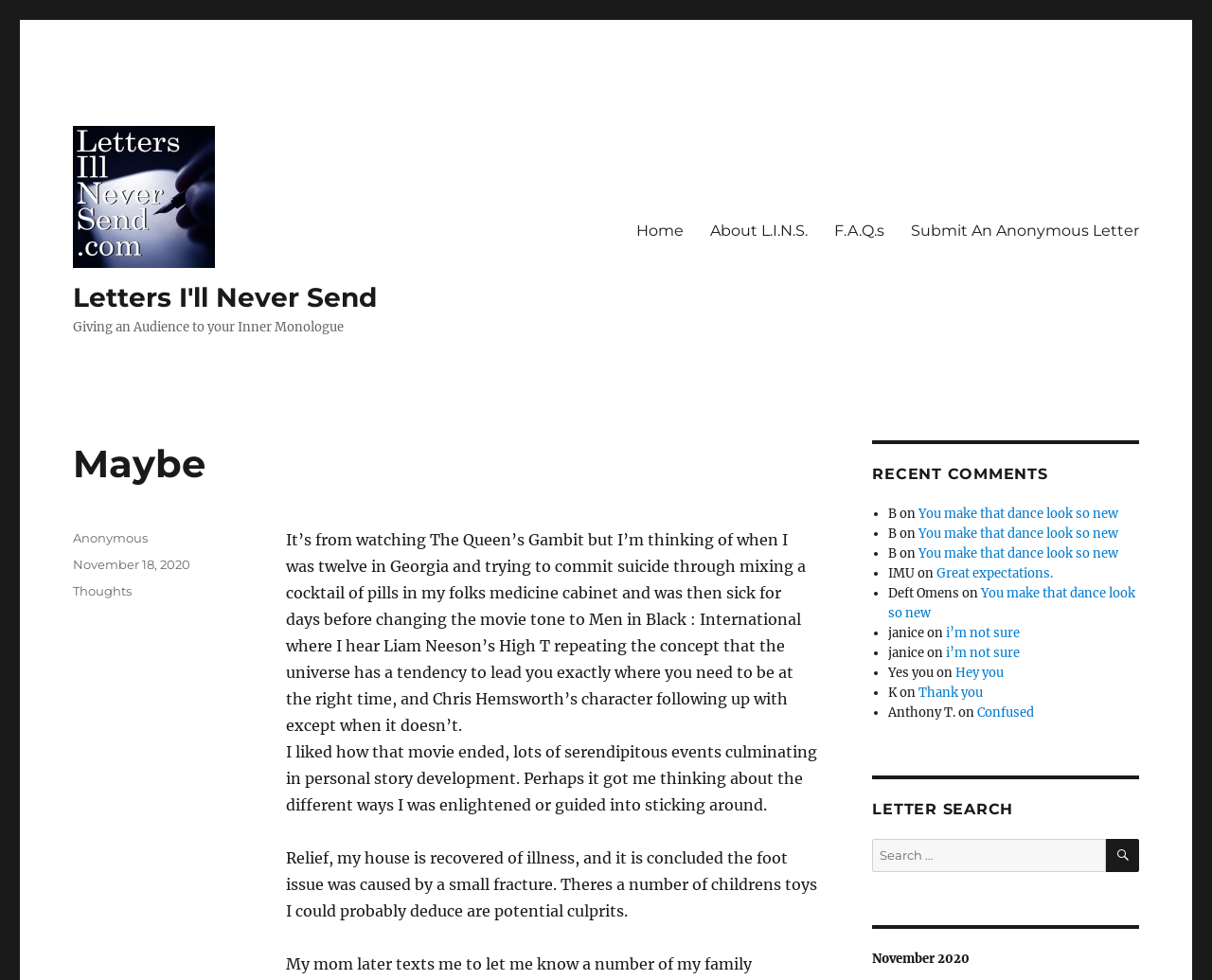What is the purpose of the search box?
Kindly answer the question with as much detail as you can.

The purpose of the search box can be inferred from its location in the 'Letter Search' section and the text 'Search for:' next to it, which suggests that it is used to search for letters.